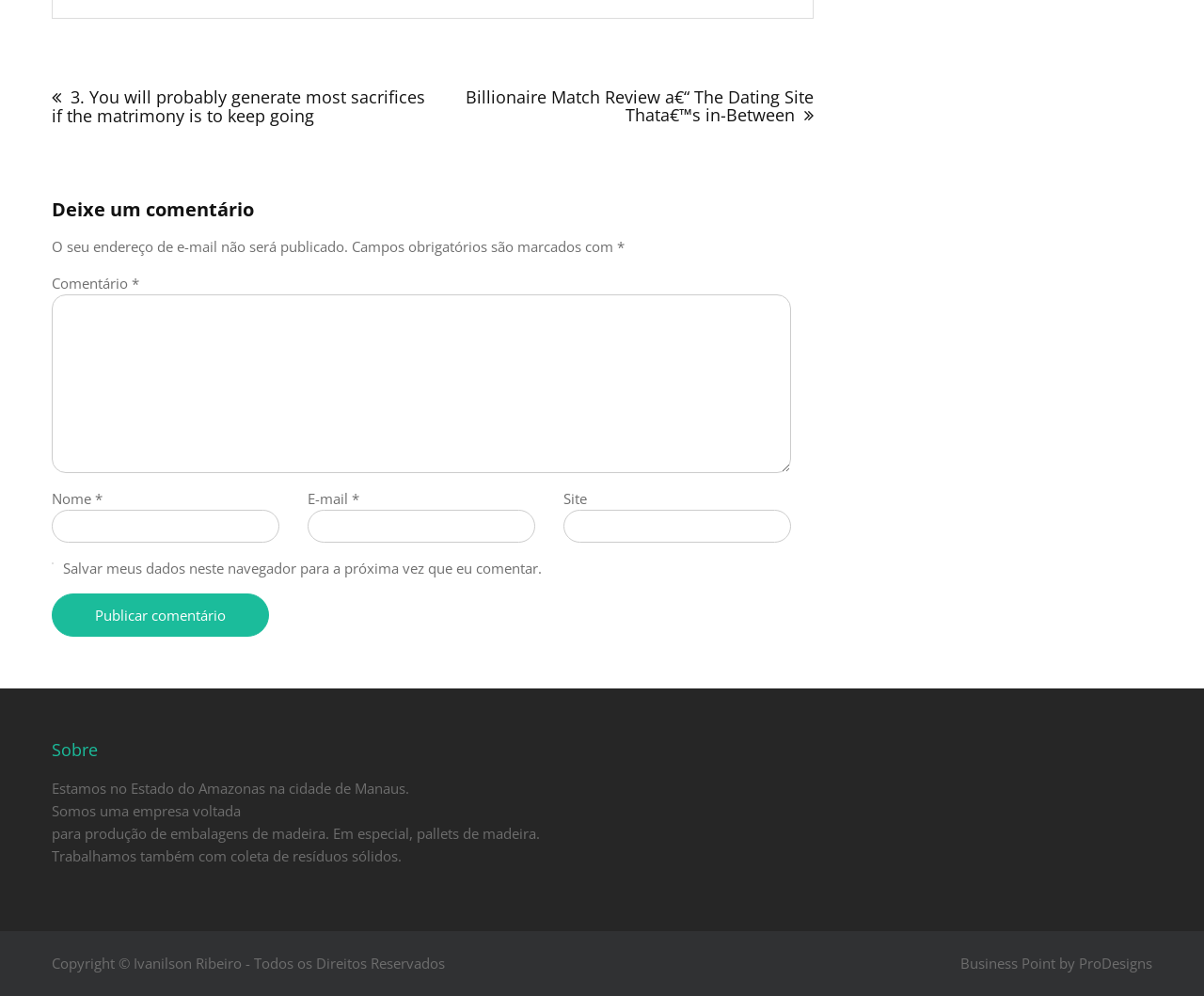Specify the bounding box coordinates of the region I need to click to perform the following instruction: "Click on the 'Publicar comentário' button". The coordinates must be four float numbers in the range of 0 to 1, i.e., [left, top, right, bottom].

[0.043, 0.595, 0.223, 0.639]